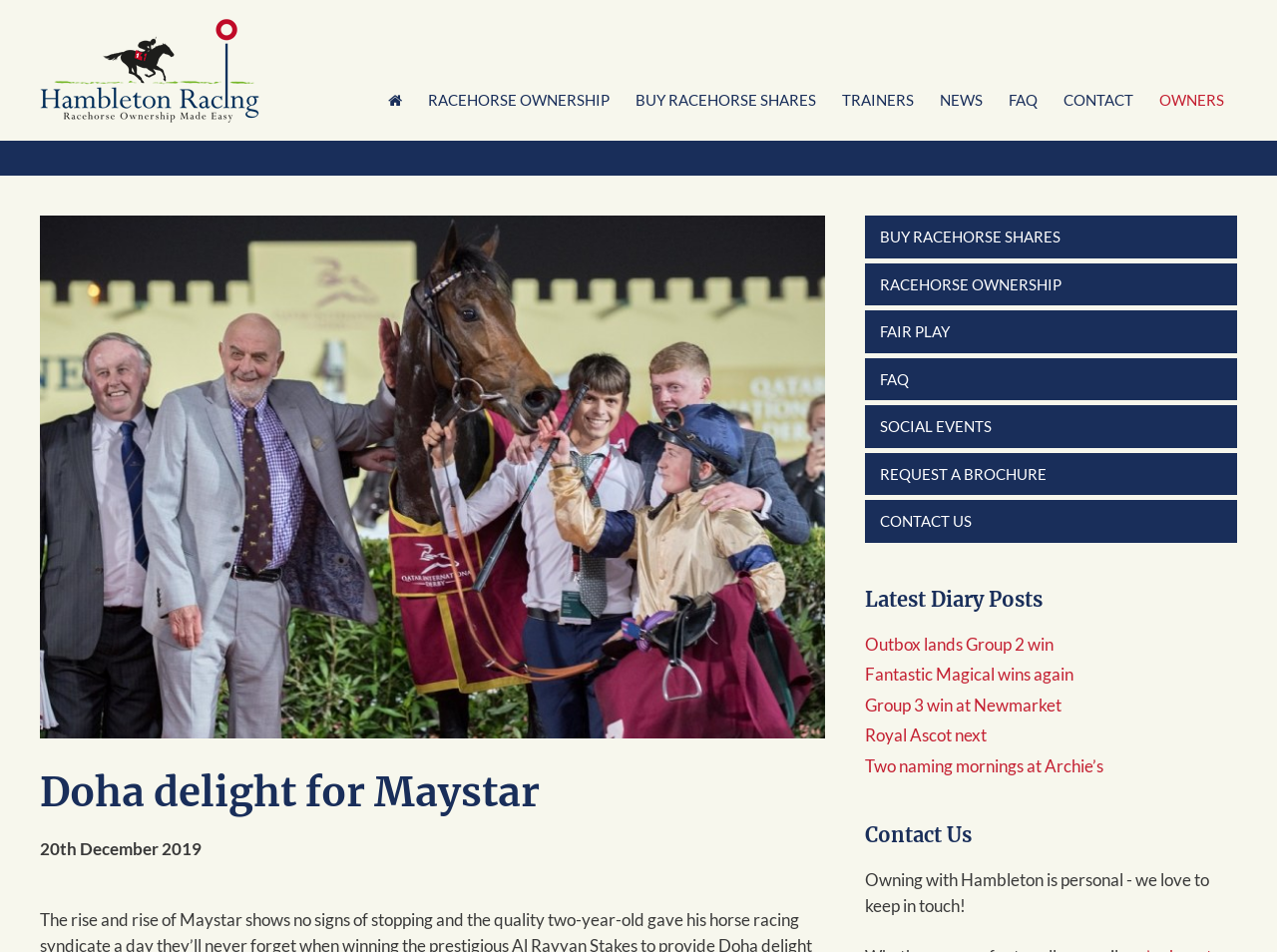Please identify the bounding box coordinates of the element I need to click to follow this instruction: "Contact Us".

[0.677, 0.864, 0.761, 0.89]